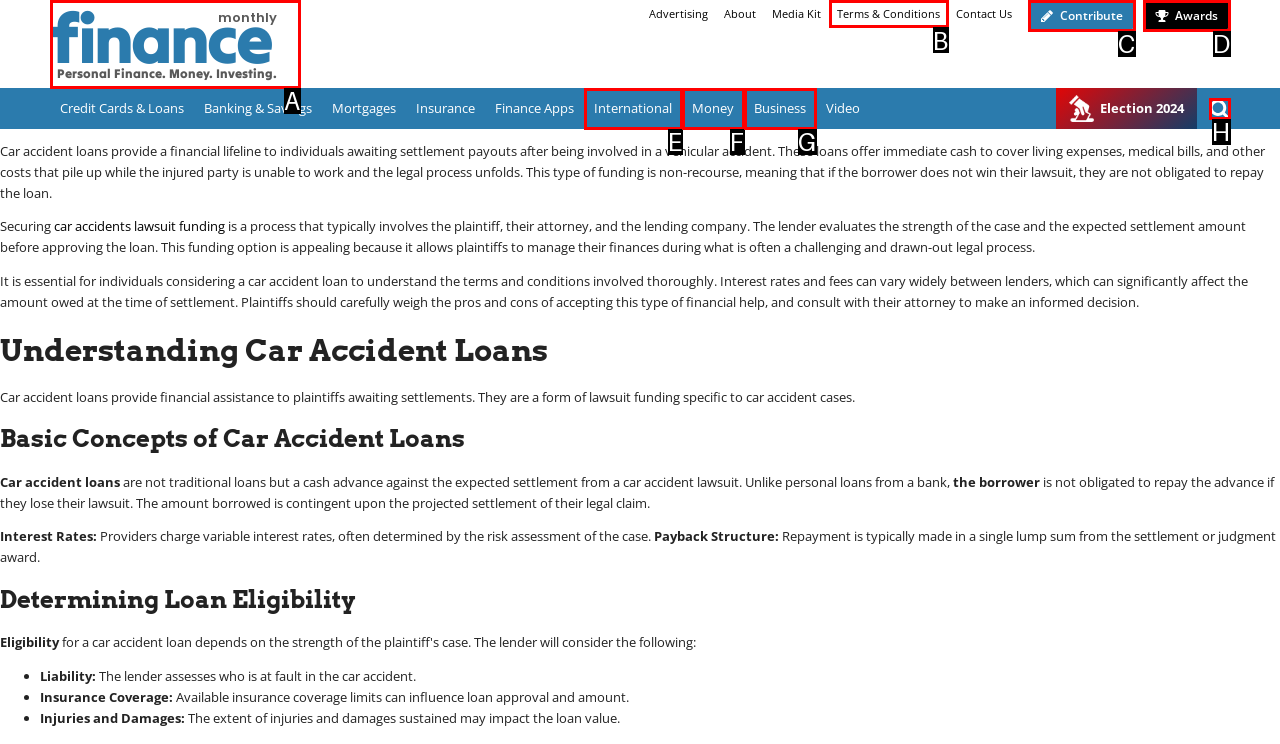Indicate the HTML element to be clicked to accomplish this task: Click the 'Home' link Respond using the letter of the correct option.

None